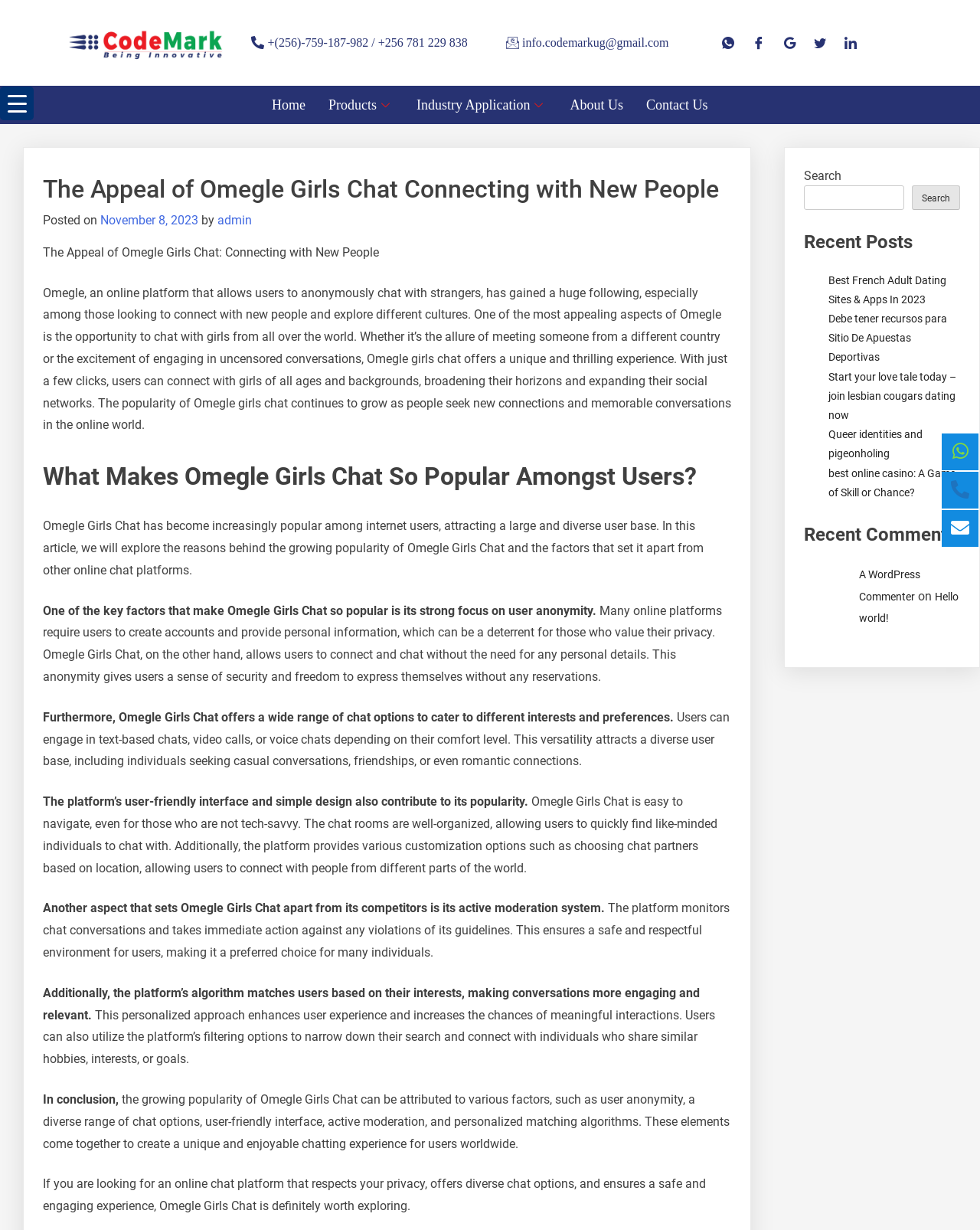Locate the bounding box coordinates of the clickable area needed to fulfill the instruction: "Click the 'Home' link".

[0.266, 0.076, 0.324, 0.095]